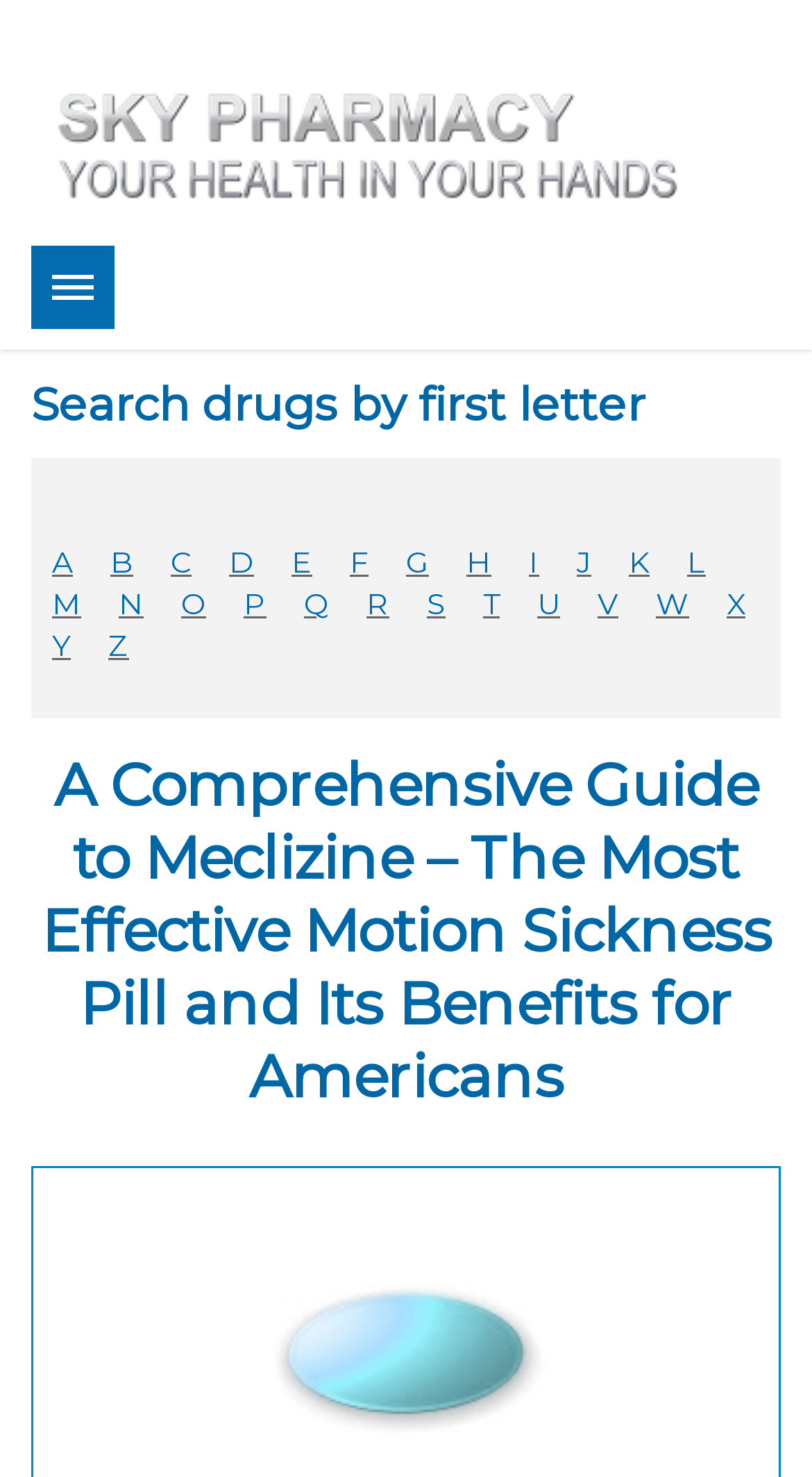Describe every aspect of the webpage comprehensively.

The webpage is a comprehensive guide to Meclizine, a motion sickness pill, and its benefits for Americans. At the top left corner, there is a link to "Sky Pharmacy with Affordable Online Generics". Next to it, there is a "Menu" link. Below these links, there are several hidden links, including "About", "Bestsellers", "Services", "Refill", "FAQ", "Coupons", "Contact", "Legitimacy", and "Sky Pharmacy App".

On the left side of the page, there is a search function that allows users to search for drugs by their first letter. This section is headed by a title "Search drugs by first letter". Below this title, there are 26 links, each representing a letter of the alphabet, from "A" to "Z". These links are arranged horizontally and take up most of the width of the page.

In the main content area, there is a heading that repeats the title of the webpage, "A Comprehensive Guide to Meclizine – The Most Effective Motion Sickness Pill and Its Benefits for Americans". This heading is centered and takes up most of the width of the page.